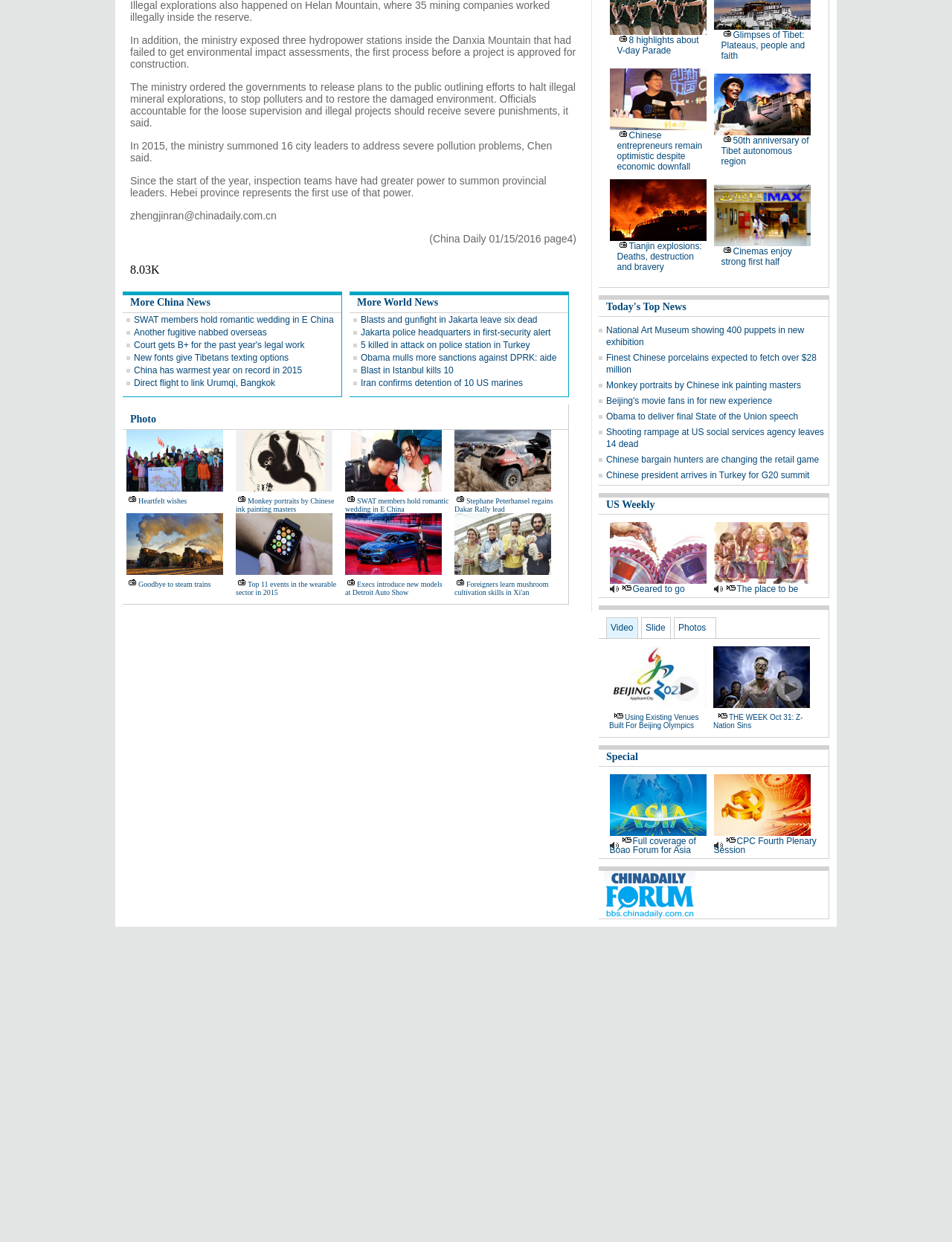Using the element description: "Video", determine the bounding box coordinates for the specified UI element. The coordinates should be four float numbers between 0 and 1, [left, top, right, bottom].

[0.637, 0.497, 0.67, 0.514]